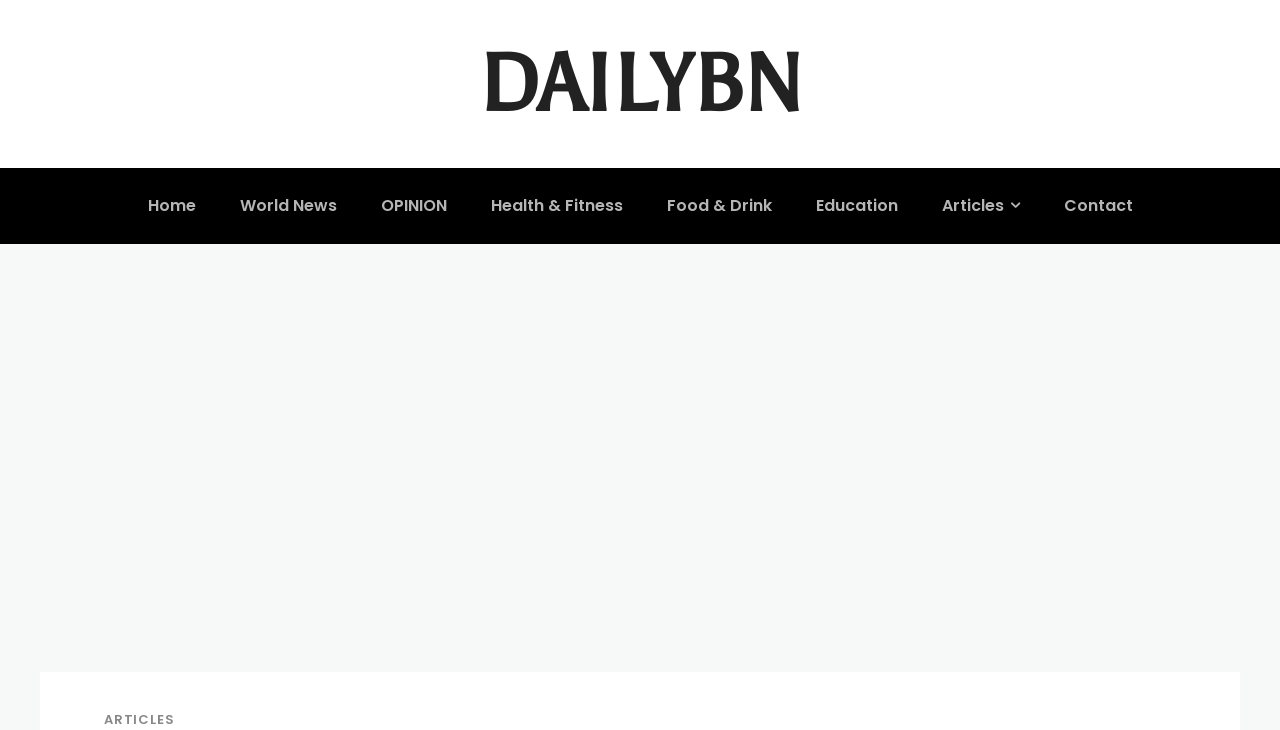Respond to the question below with a concise word or phrase:
What is the second category listed?

World News